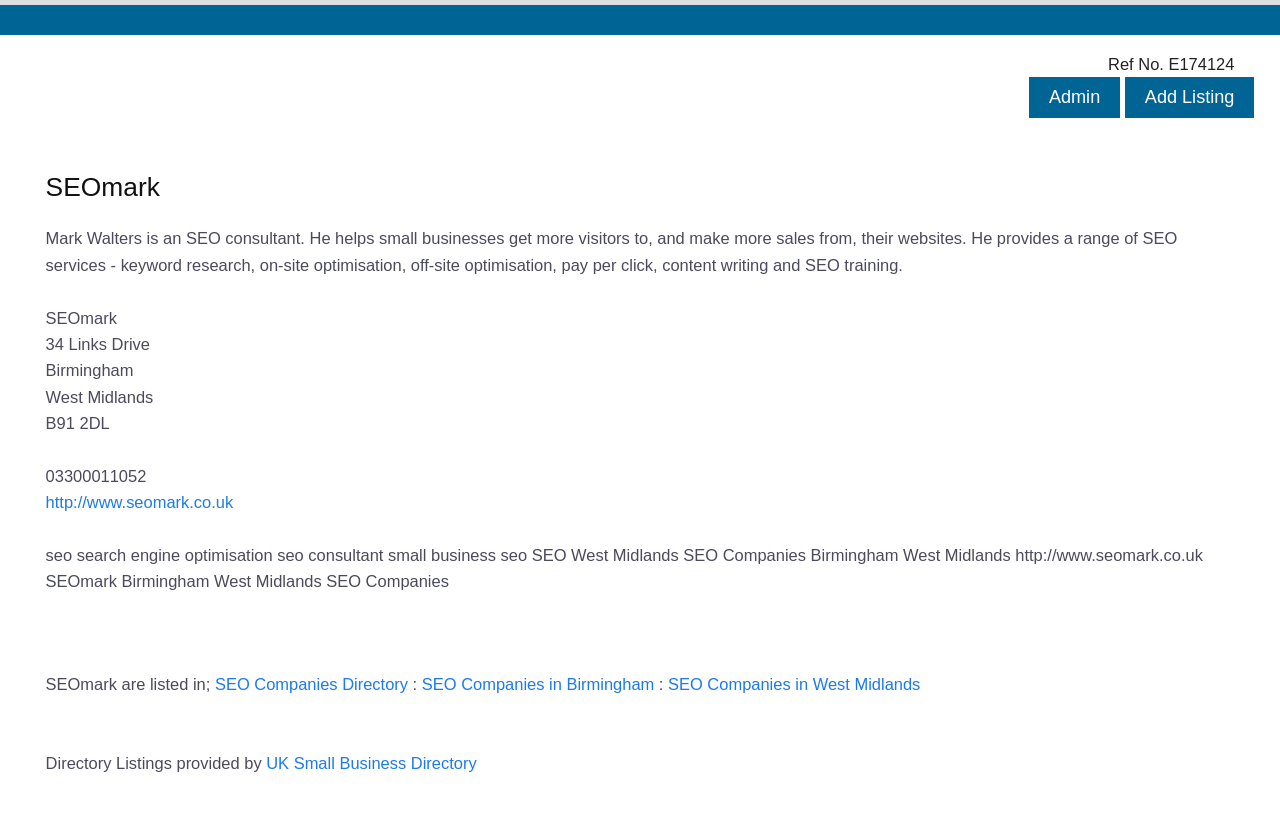Determine the bounding box of the UI element mentioned here: "SEO Companies in West Midlands". The coordinates must be in the format [left, top, right, bottom] with values ranging from 0 to 1.

[0.522, 0.824, 0.719, 0.846]